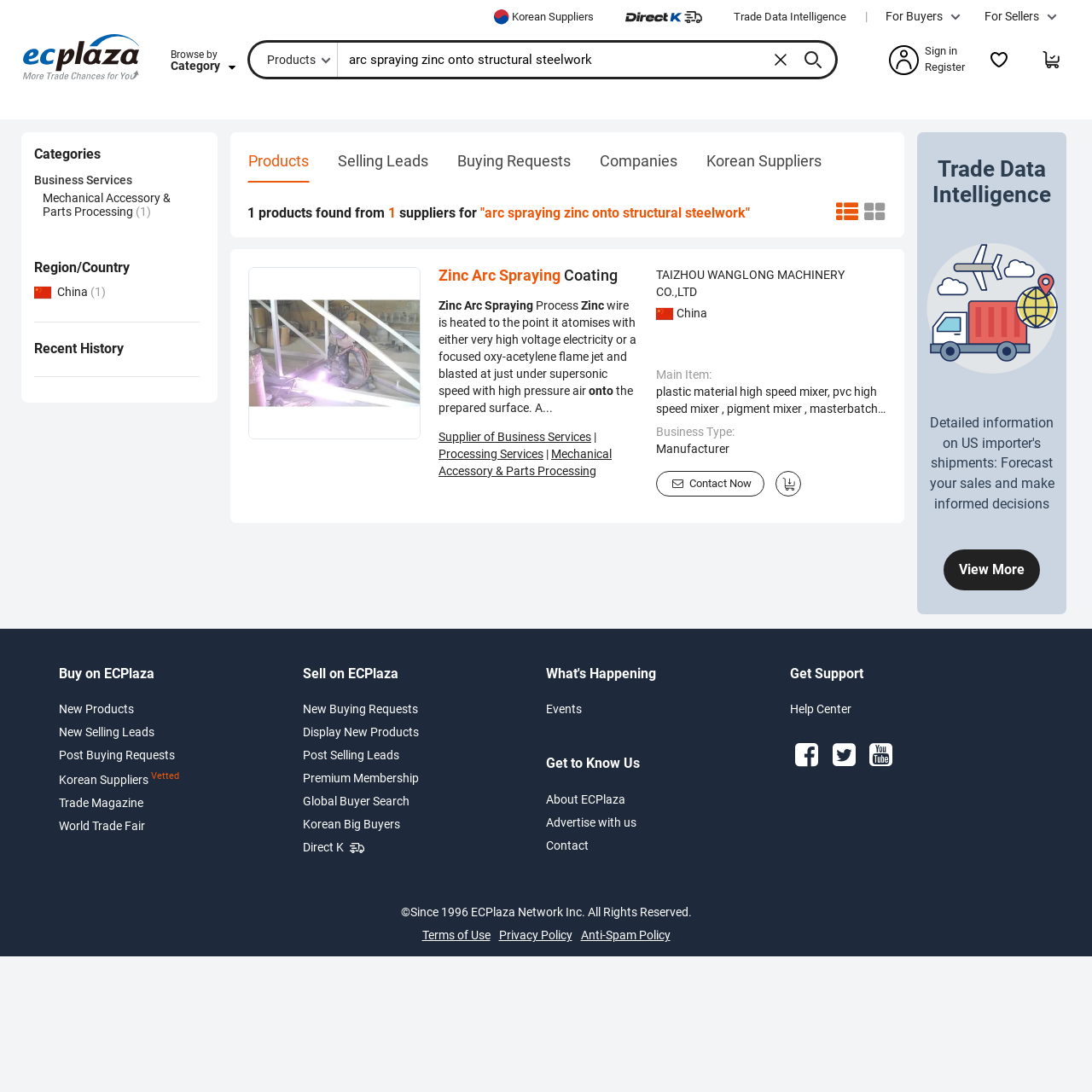Give a succinct answer to this question in a single word or phrase: 
What is the search query used?

arc spraying zinc onto structural steelwork